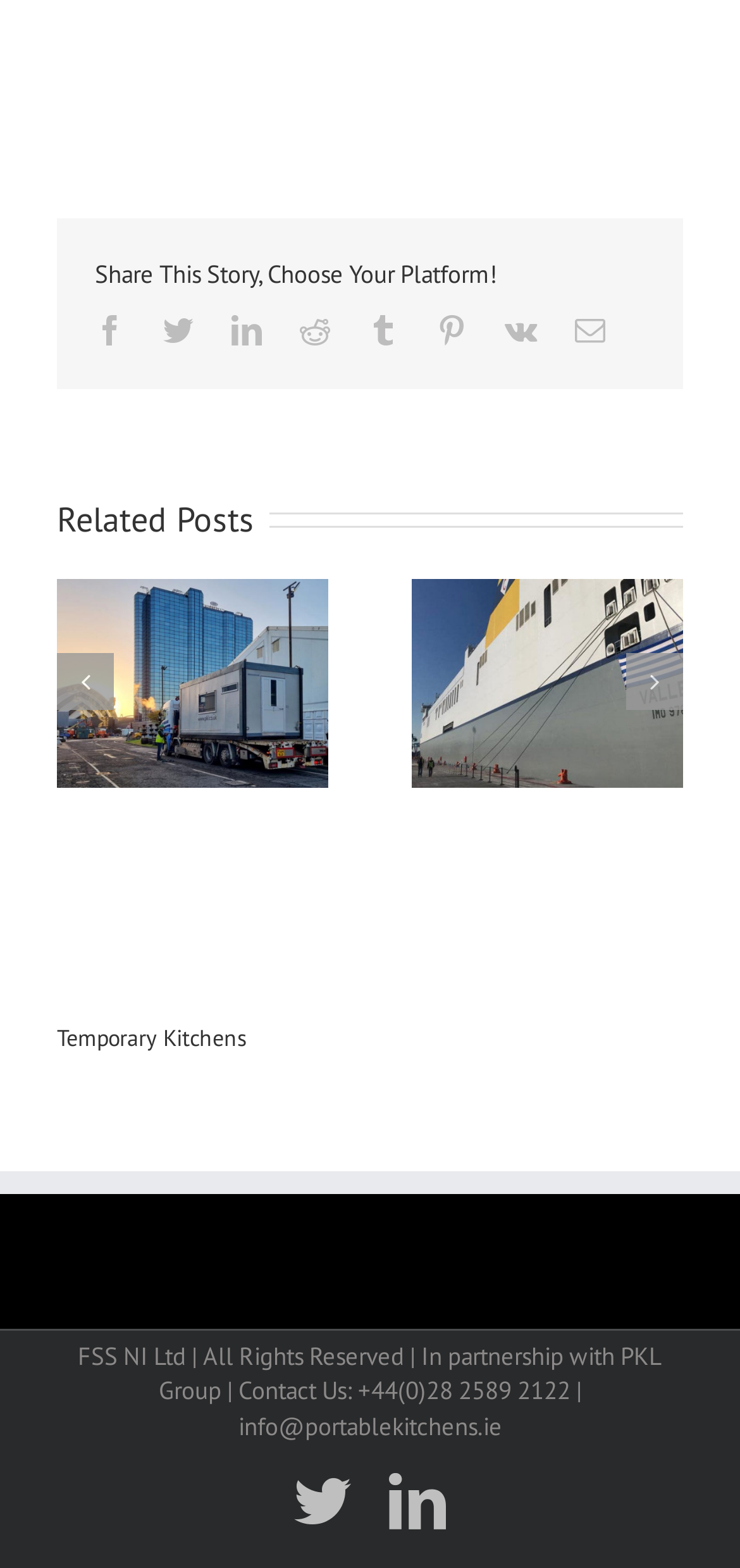Please locate the bounding box coordinates for the element that should be clicked to achieve the following instruction: "Read more about Catering Equipment Hire Solutions at Balmoral Show". Ensure the coordinates are given as four float numbers between 0 and 1, i.e., [left, top, right, bottom].

[0.713, 0.426, 0.992, 0.499]